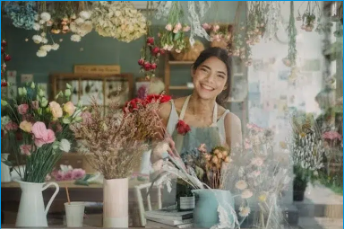Give a meticulous account of what the image depicts.

In a vibrant flower shop filled with an array of colorful blooms, a smiling young woman is seen preparing a floral arrangement. Surrounded by delicate flowers in various shades of pink, yellow, and white, she holds a pair of scissors, carefully snipping stems to create the perfect bouquet. The shop is adorned with hanging floral decorations that add to its enchanting atmosphere. The bright ambiance and her joyful expression convey a sense of warmth and creativity, making it evident that she is passionate about her craft. This scene encapsulates the beauty of cultivating gratitude and happiness through the art of floral design.